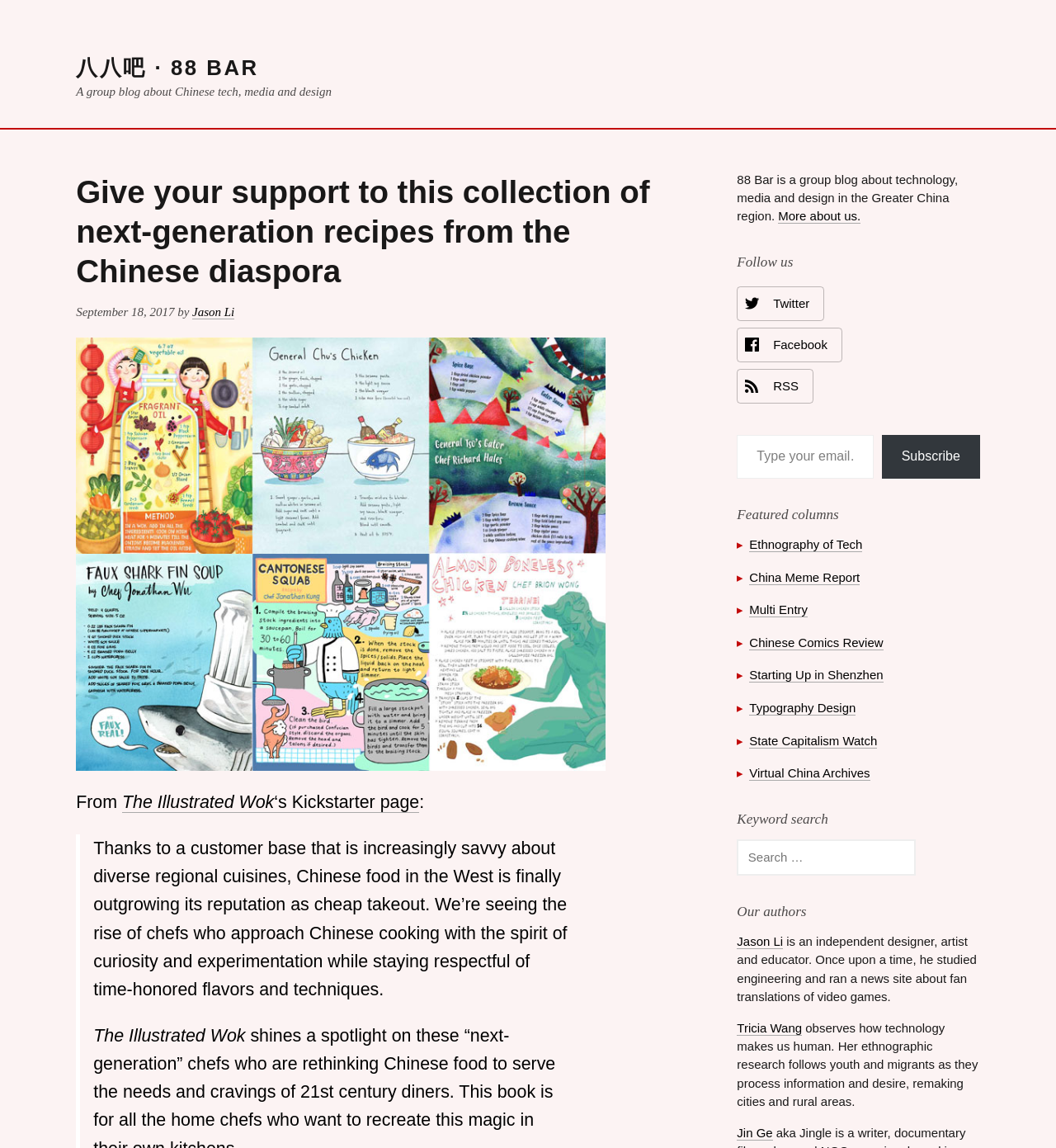Pinpoint the bounding box coordinates of the clickable area necessary to execute the following instruction: "Search for keywords". The coordinates should be given as four float numbers between 0 and 1, namely [left, top, right, bottom].

[0.698, 0.731, 0.867, 0.763]